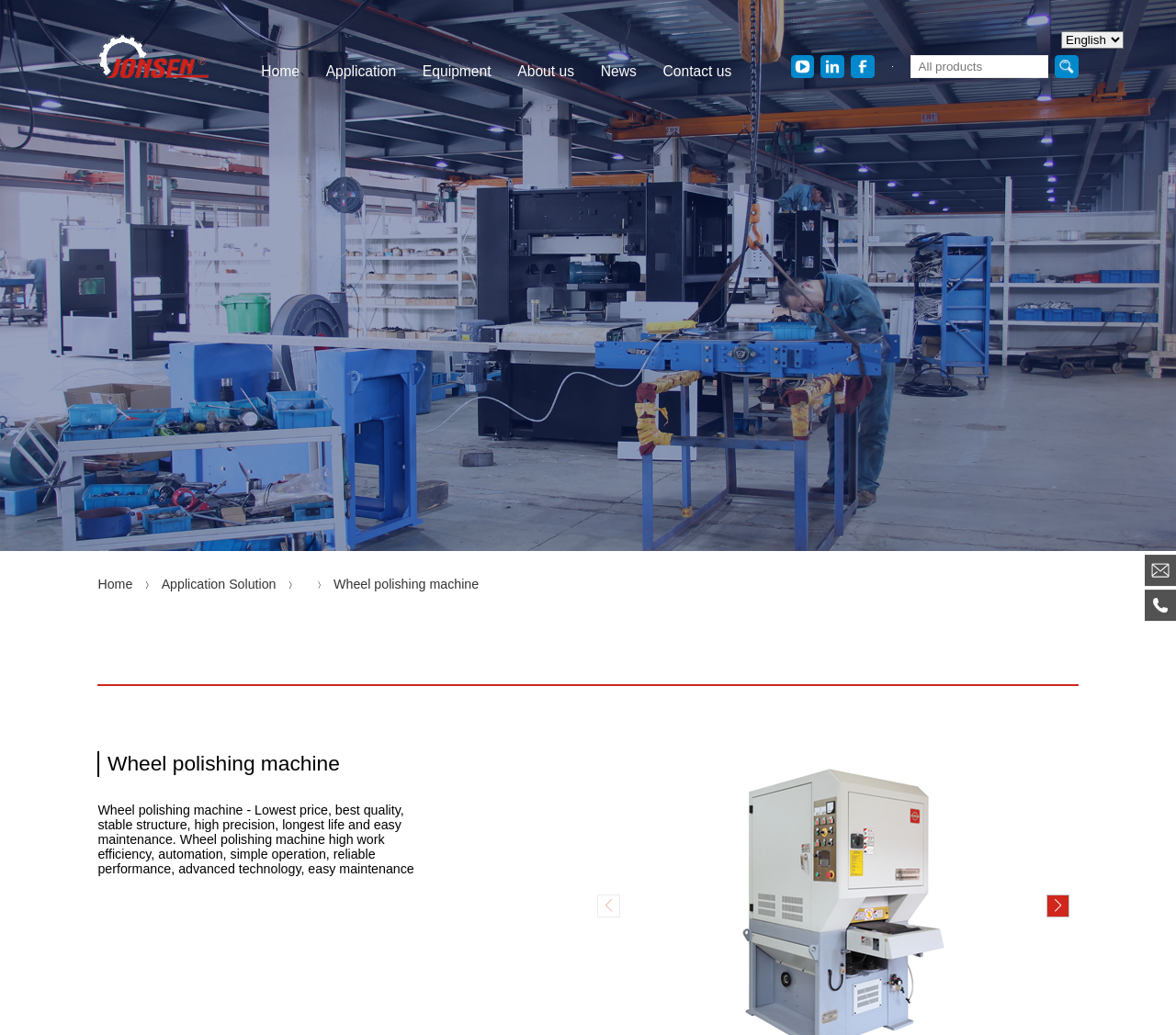Is there a search function?
Kindly answer the question with as much detail as you can.

I can see a textbox with the placeholder 'All products', which suggests that it is a search function, allowing users to search for products.